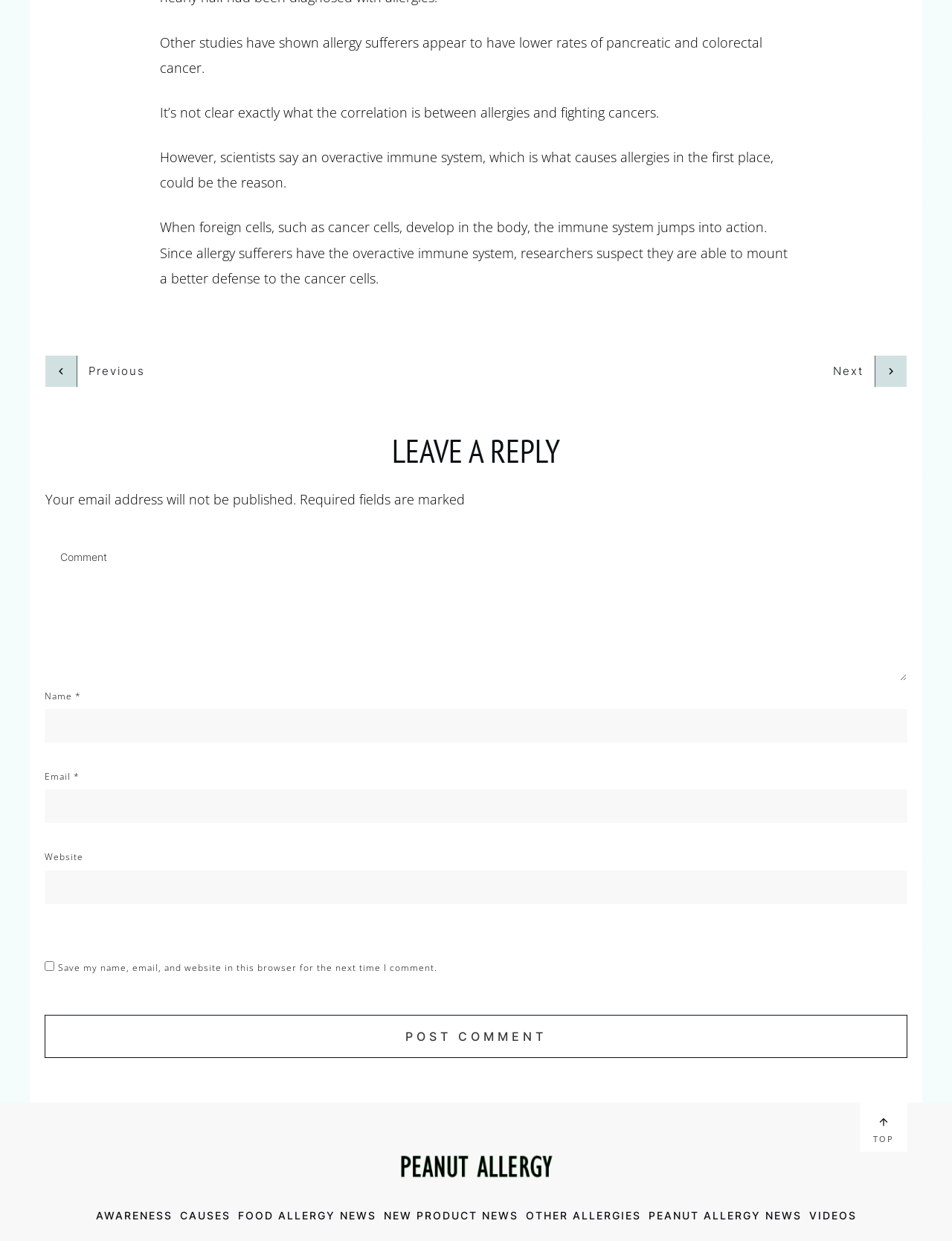Please specify the bounding box coordinates for the clickable region that will help you carry out the instruction: "Enter a comment".

[0.047, 0.429, 0.953, 0.549]